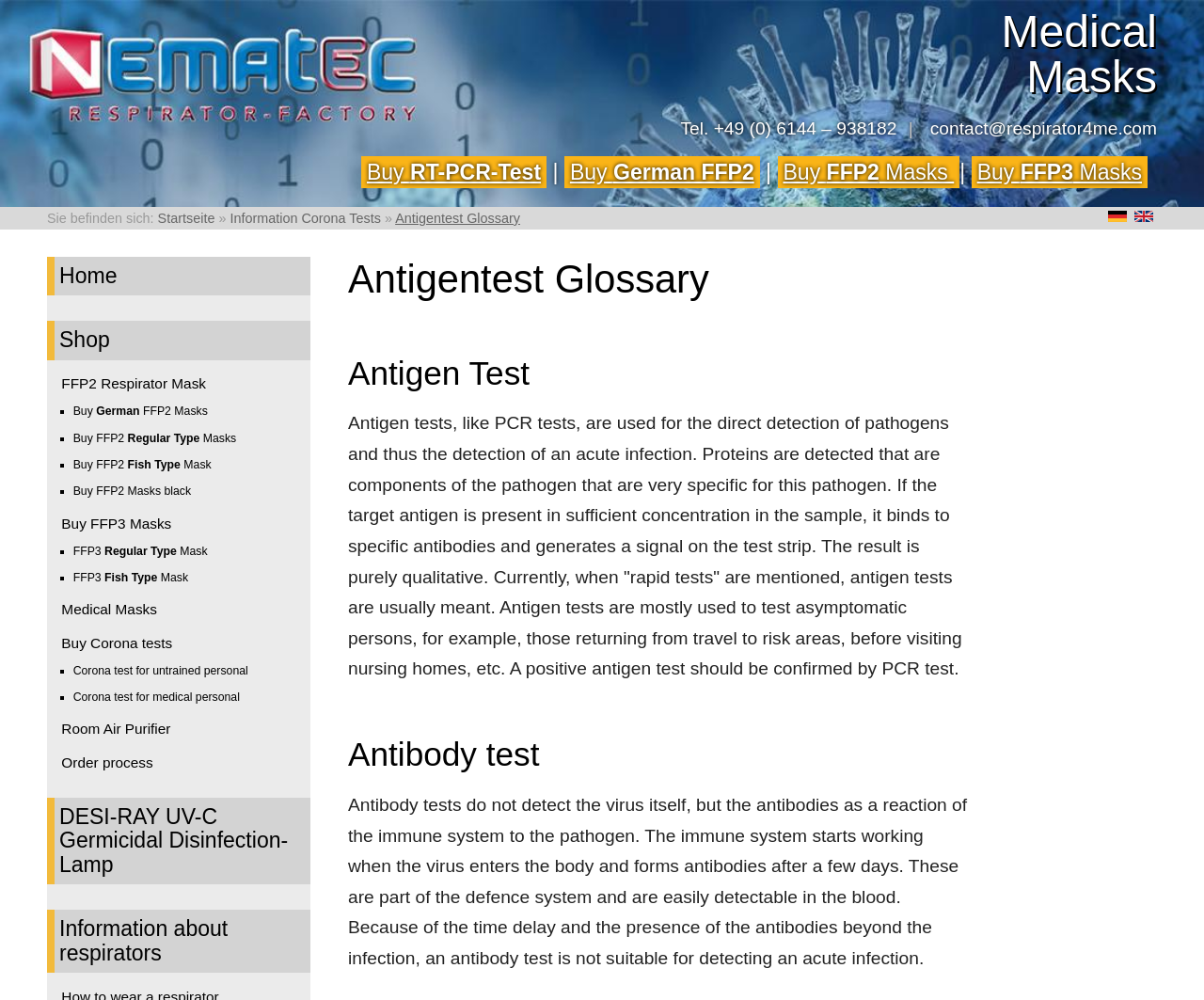Identify the bounding box coordinates for the UI element described as: "Startseite".

[0.131, 0.211, 0.178, 0.226]